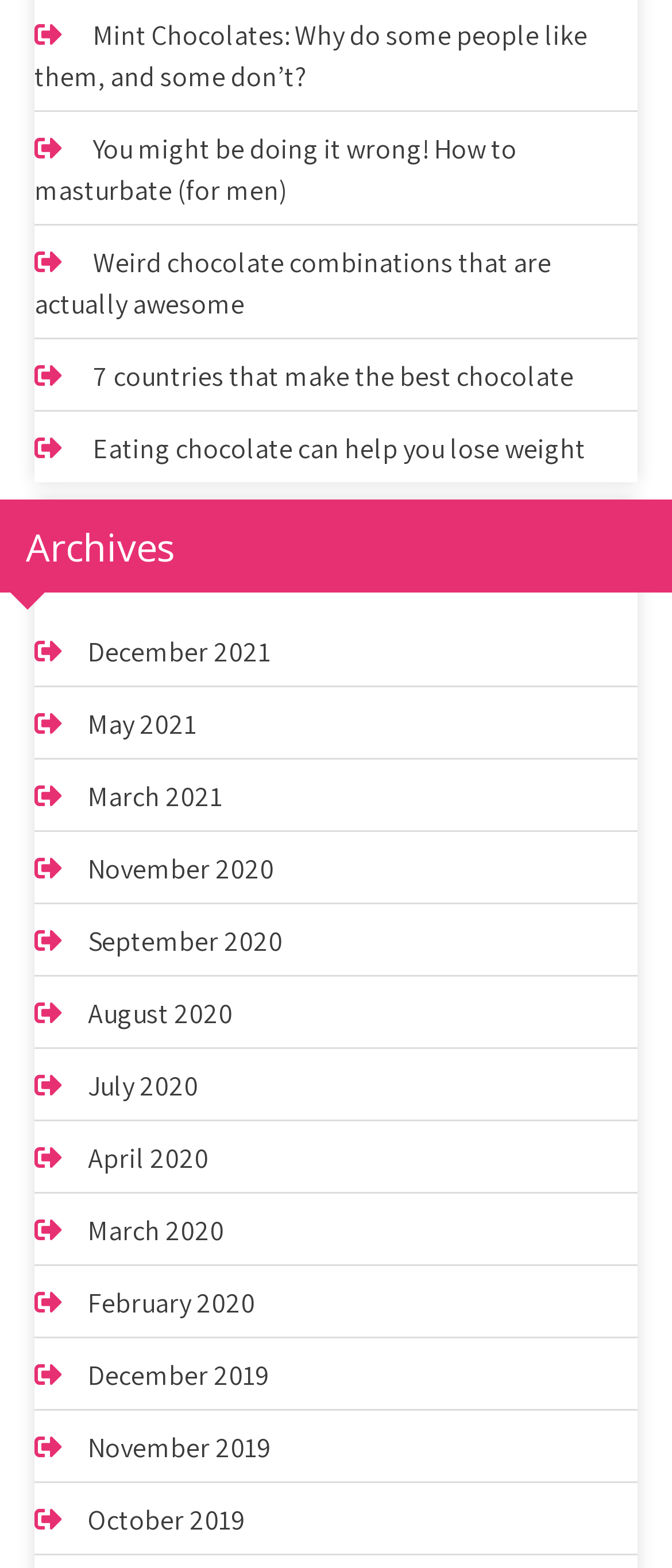Determine the bounding box coordinates of the clickable area required to perform the following instruction: "Read about mint chocolates". The coordinates should be represented as four float numbers between 0 and 1: [left, top, right, bottom].

[0.051, 0.011, 0.874, 0.06]